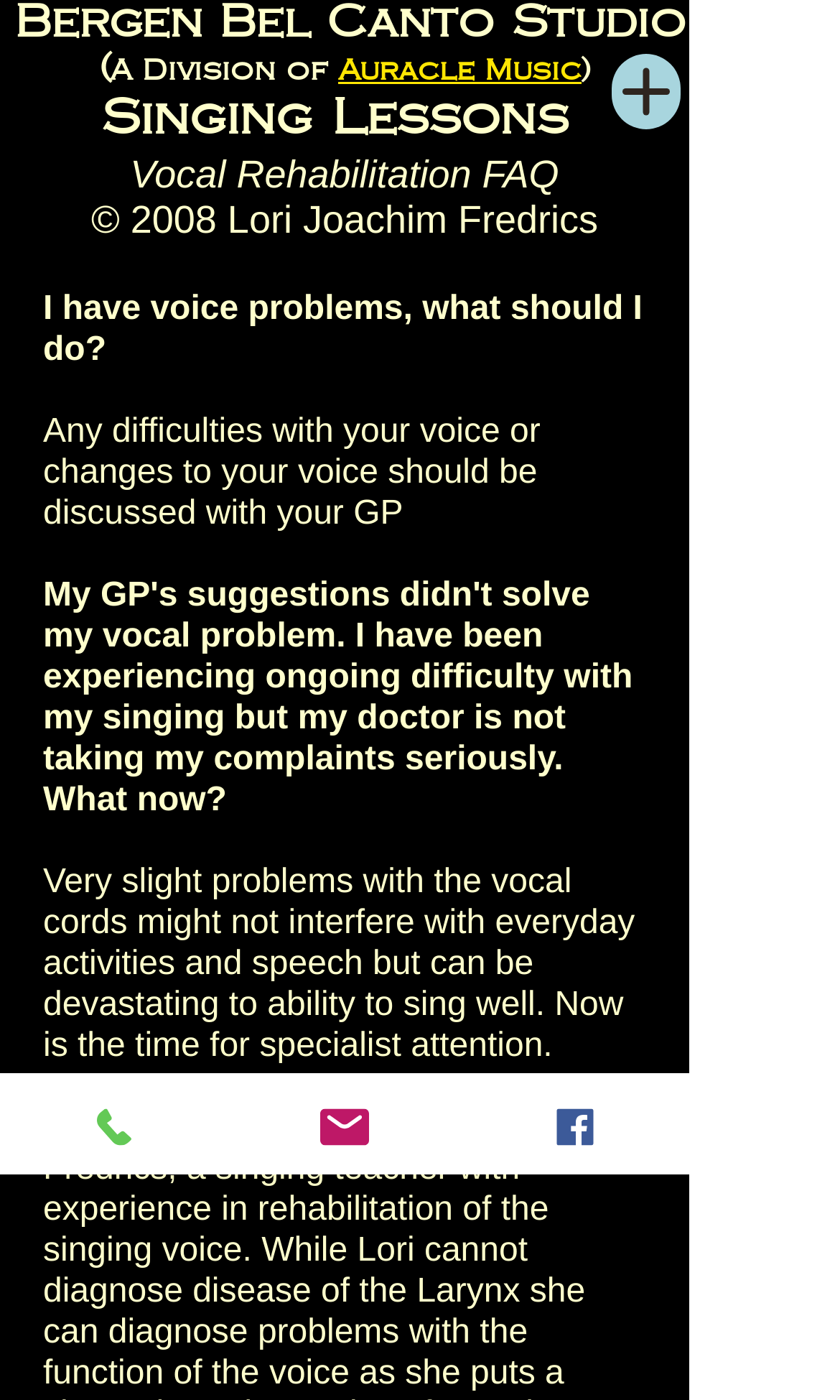What is the name of the studio?
Look at the image and respond with a one-word or short-phrase answer.

Bergen Bel Canto Studio